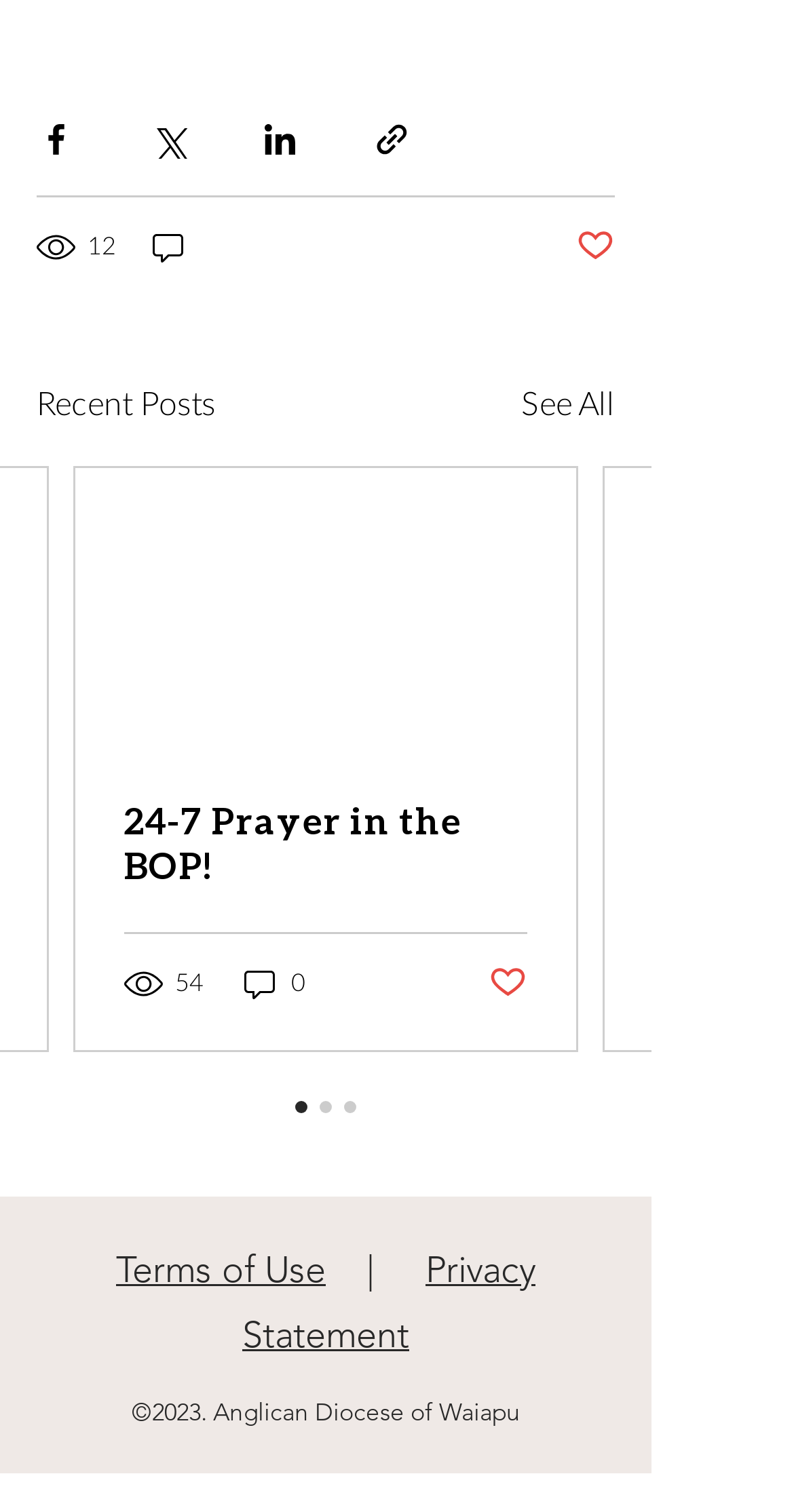Identify the bounding box for the UI element described as: "Post not marked as liked". The coordinates should be four float numbers between 0 and 1, i.e., [left, top, right, bottom].

[0.726, 0.149, 0.774, 0.177]